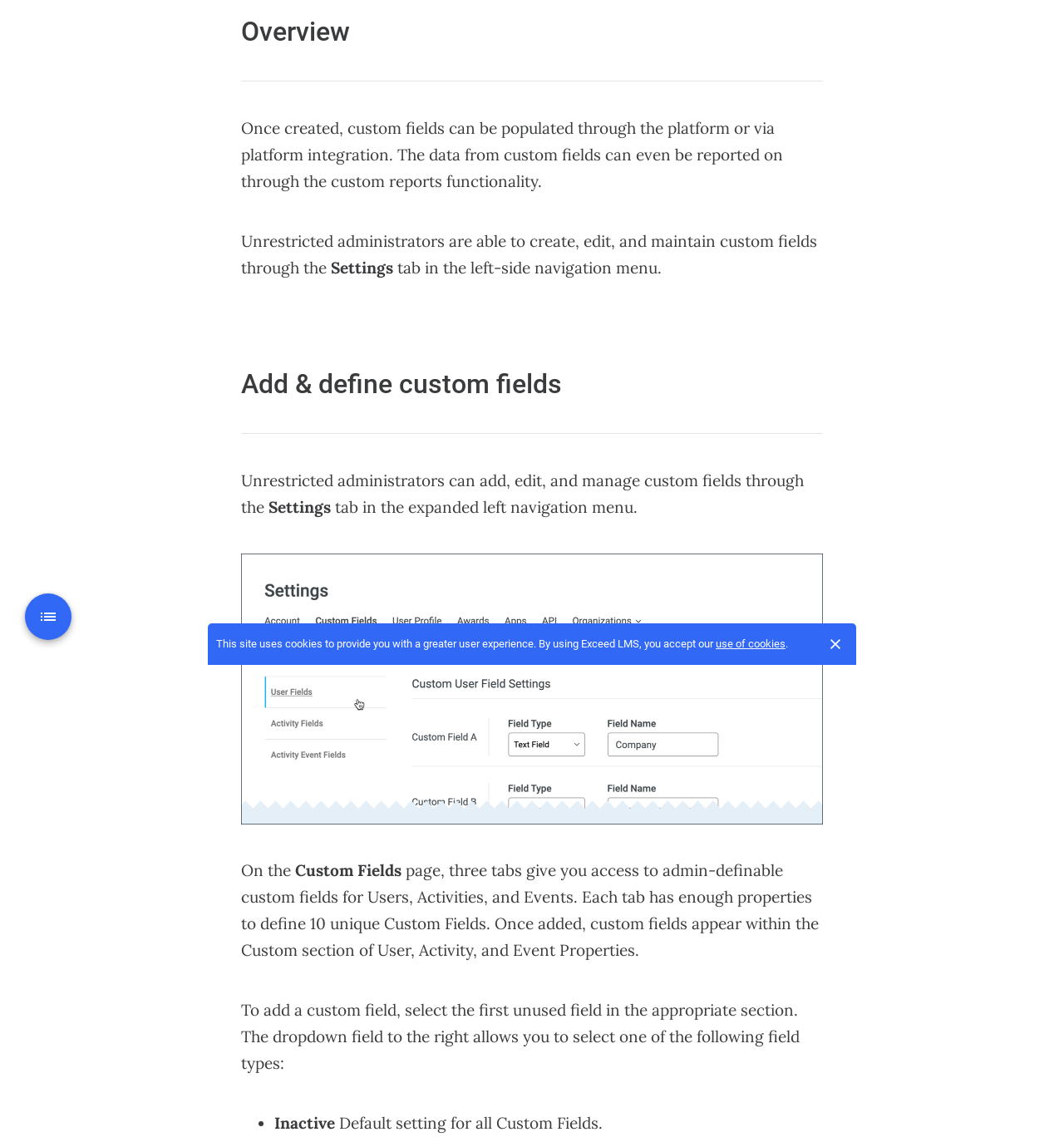Determine the bounding box for the UI element described here: "Christmas – Cycle B".

None